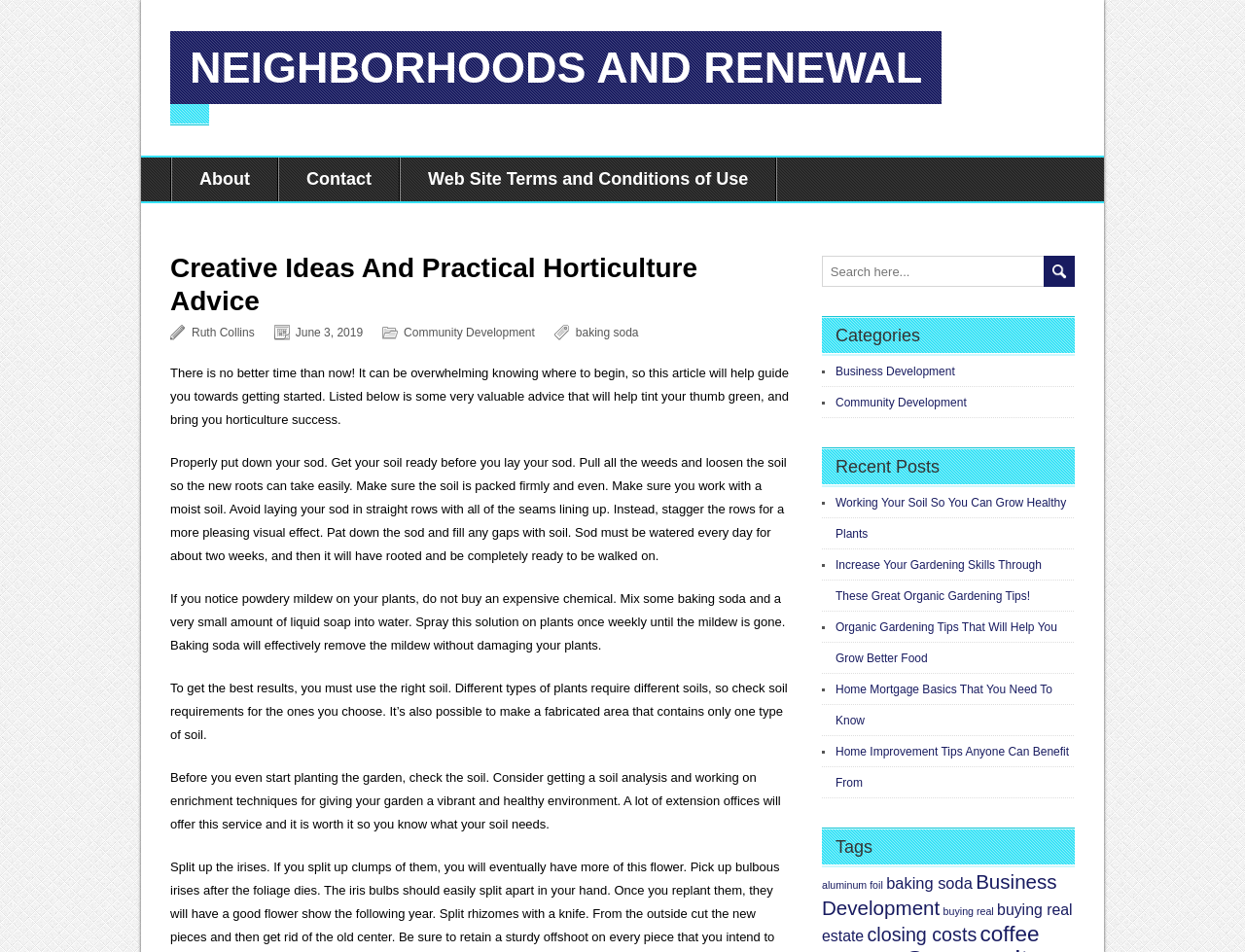Elaborate on the different components and information displayed on the webpage.

This webpage is about creative ideas and practical horticulture advice, with a focus on community development and neighborhood renewal. At the top, there is a navigation menu with links to "About", "Contact", and "Web Site Terms and Conditions of Use". Below the navigation menu, the title "Creative Ideas And Practical Horticulture Advice" is prominently displayed.

To the right of the title, there is a section with links to the author, Ruth Collins, and the date of publication, June 3, 2019. Below this section, there are links to categories, including "Community Development" and "baking soda", which suggests that the article is about gardening and horticulture.

The main content of the webpage is divided into several paragraphs of text, which provide advice on gardening, such as how to properly lay sod, how to remove powdery mildew from plants, and how to choose the right soil for different types of plants. The text is informative and provides practical tips for gardening.

On the right-hand side of the webpage, there is a search bar with a button labeled "send". Below the search bar, there are links to categories, including "Business Development" and "Community Development", as well as links to recent posts, such as "Working Your Soil So You Can Grow Healthy Plants" and "Increase Your Gardening Skills Through These Great Organic Gardening Tips!". There are also links to tags, including "aluminum foil", "baking soda", and "Business Development".

Overall, the webpage is well-organized and easy to navigate, with a clear focus on providing practical advice and information on gardening and horticulture.